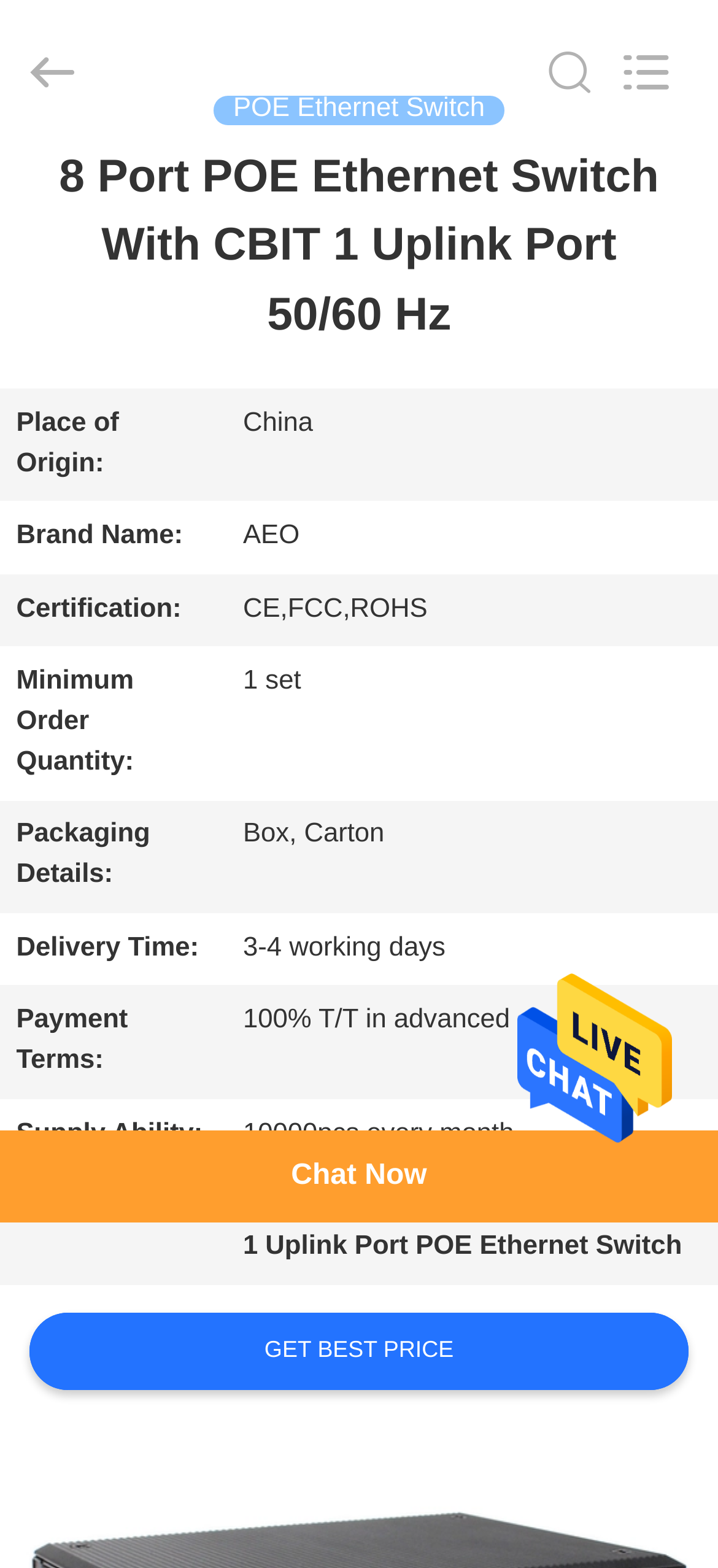Reply to the question with a brief word or phrase: What is the delivery time?

3-4 working days